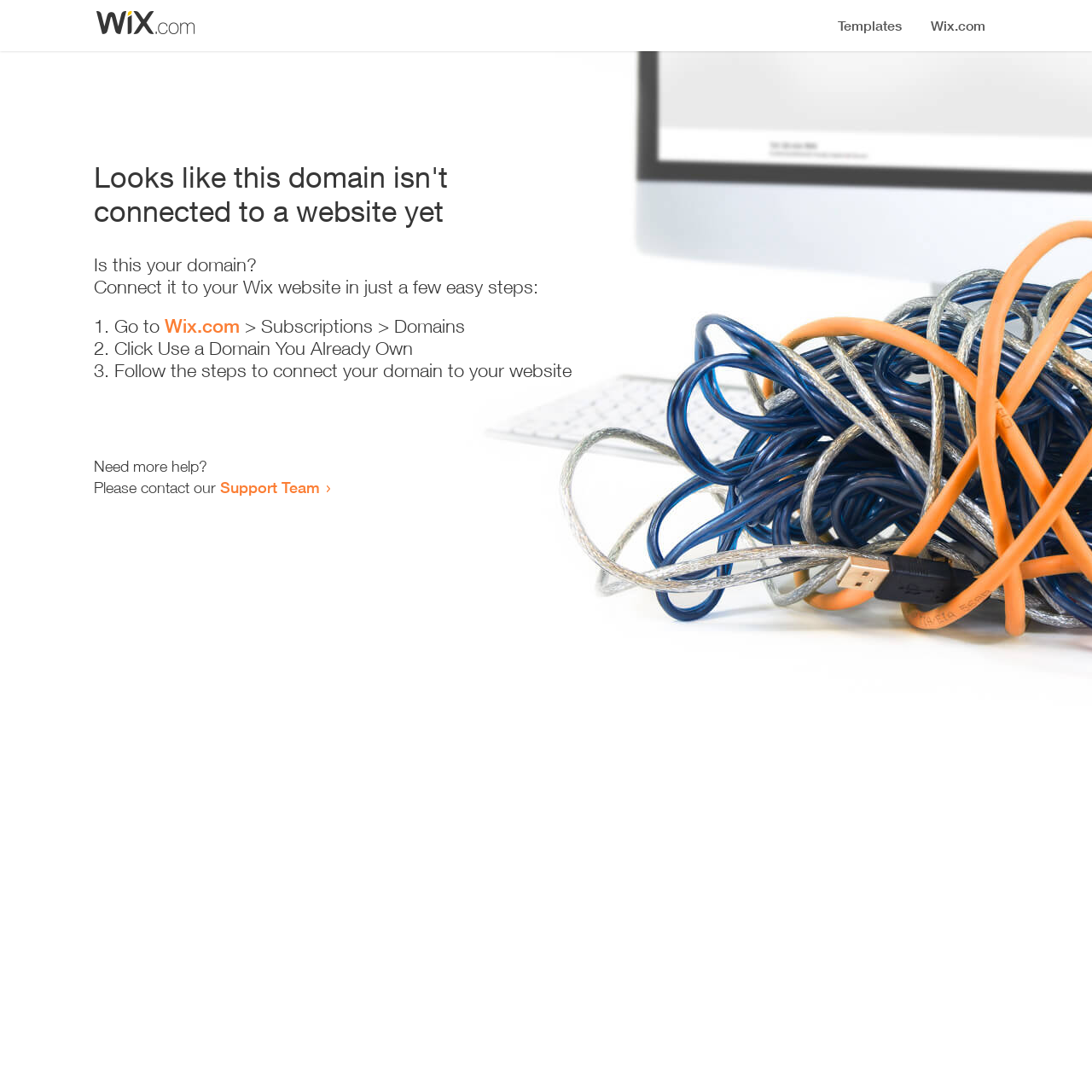How many steps are required to connect the domain?
Using the image as a reference, answer the question in detail.

The webpage provides a list of steps to connect the domain, and there are three list markers '1.', '2.', and '3.' indicating that three steps are required.